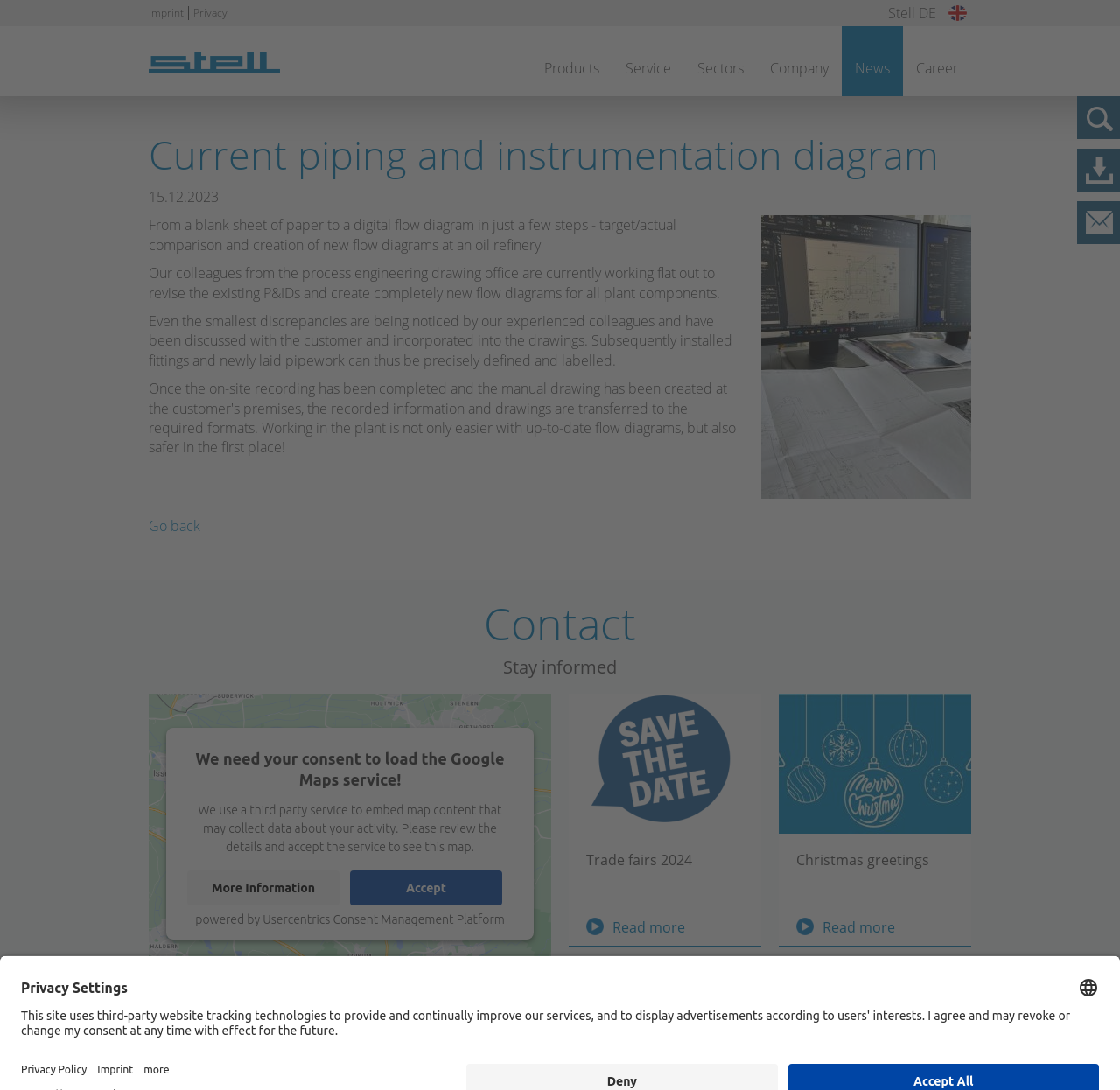Determine the bounding box coordinates of the clickable area required to perform the following instruction: "Select a language". The coordinates should be represented as four float numbers between 0 and 1: [left, top, right, bottom].

[0.962, 0.896, 0.981, 0.916]